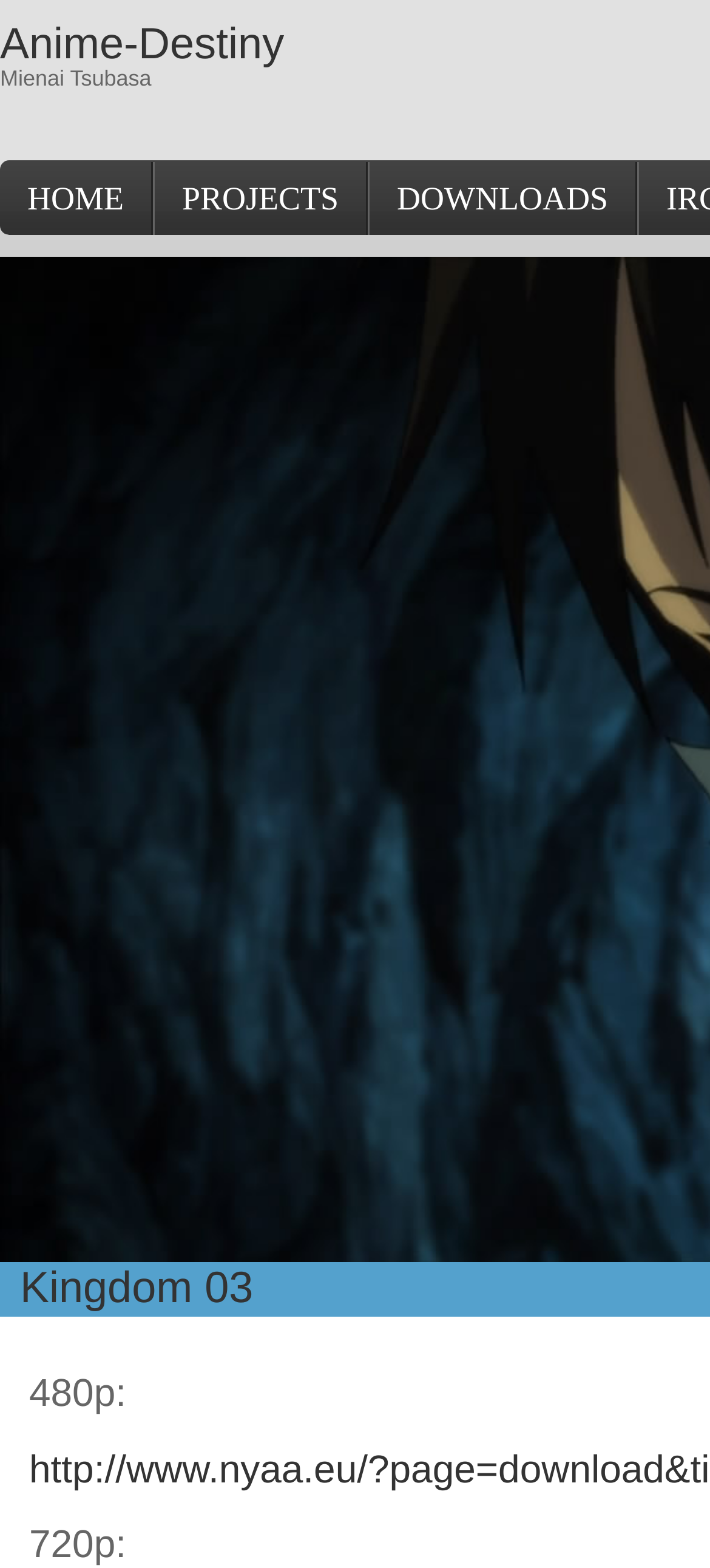Given the element description Kingdom 03, specify the bounding box coordinates of the corresponding UI element in the format (top-left x, top-left y, bottom-right x, bottom-right y). All values must be between 0 and 1.

[0.028, 0.806, 0.357, 0.837]